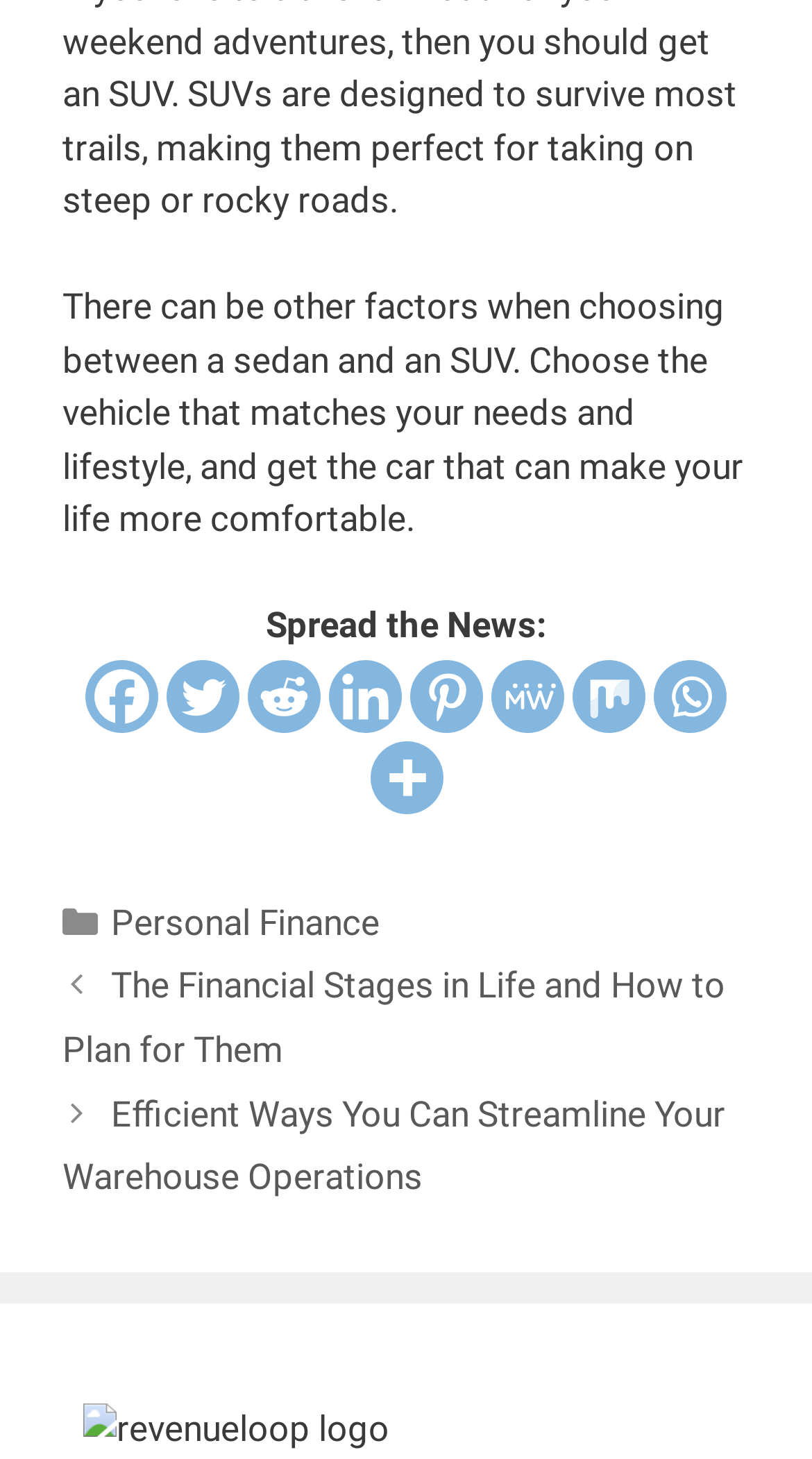Given the webpage screenshot, identify the bounding box of the UI element that matches this description: "aria-label="MeWe" title="MeWe"".

[0.605, 0.452, 0.695, 0.502]